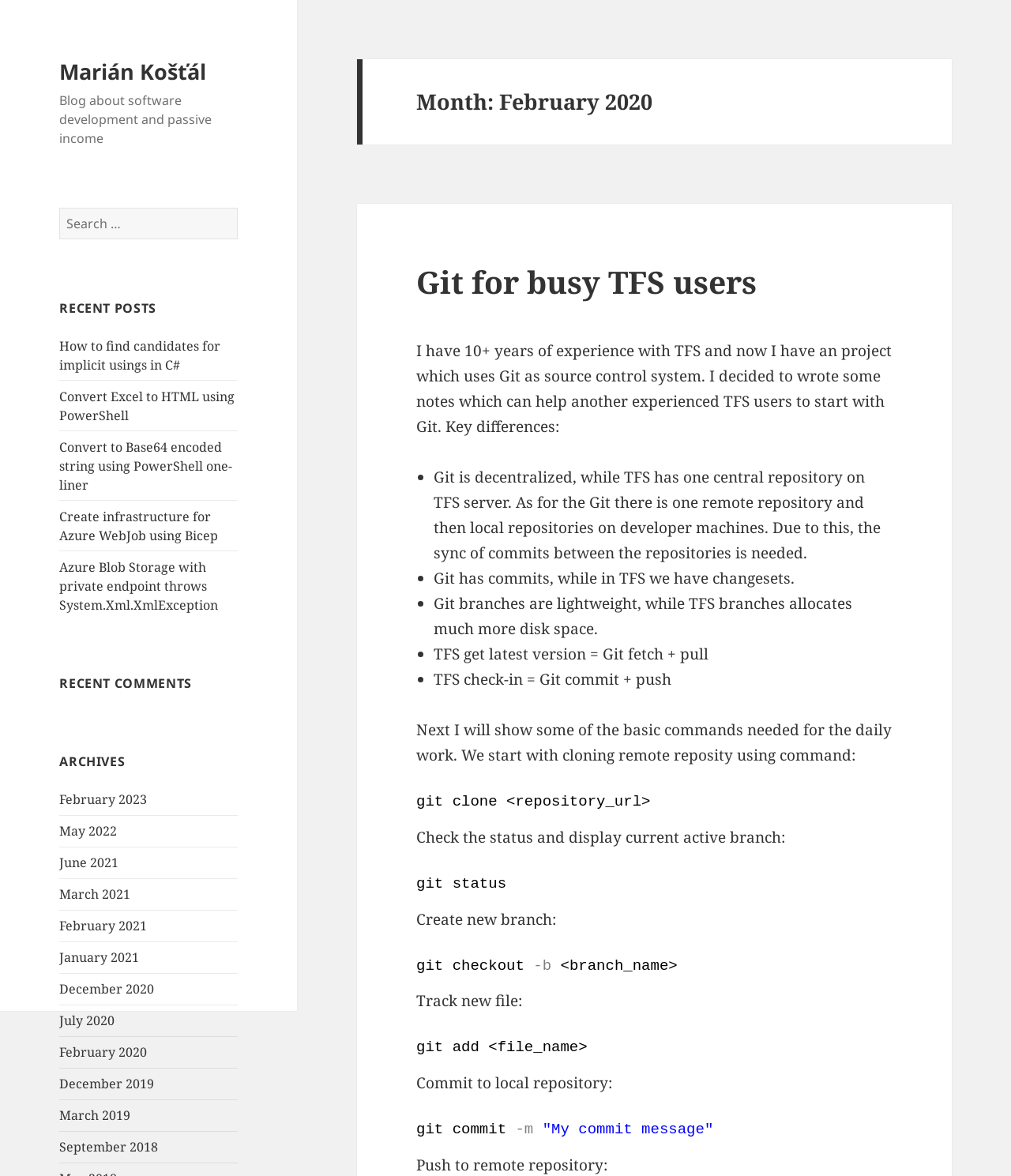What is the recent post about?
Please respond to the question with a detailed and informative answer.

The recent post is about 'Git for busy TFS users', as indicated by the heading 'Git for busy TFS users' and the link 'Git for busy TFS users' on the webpage.